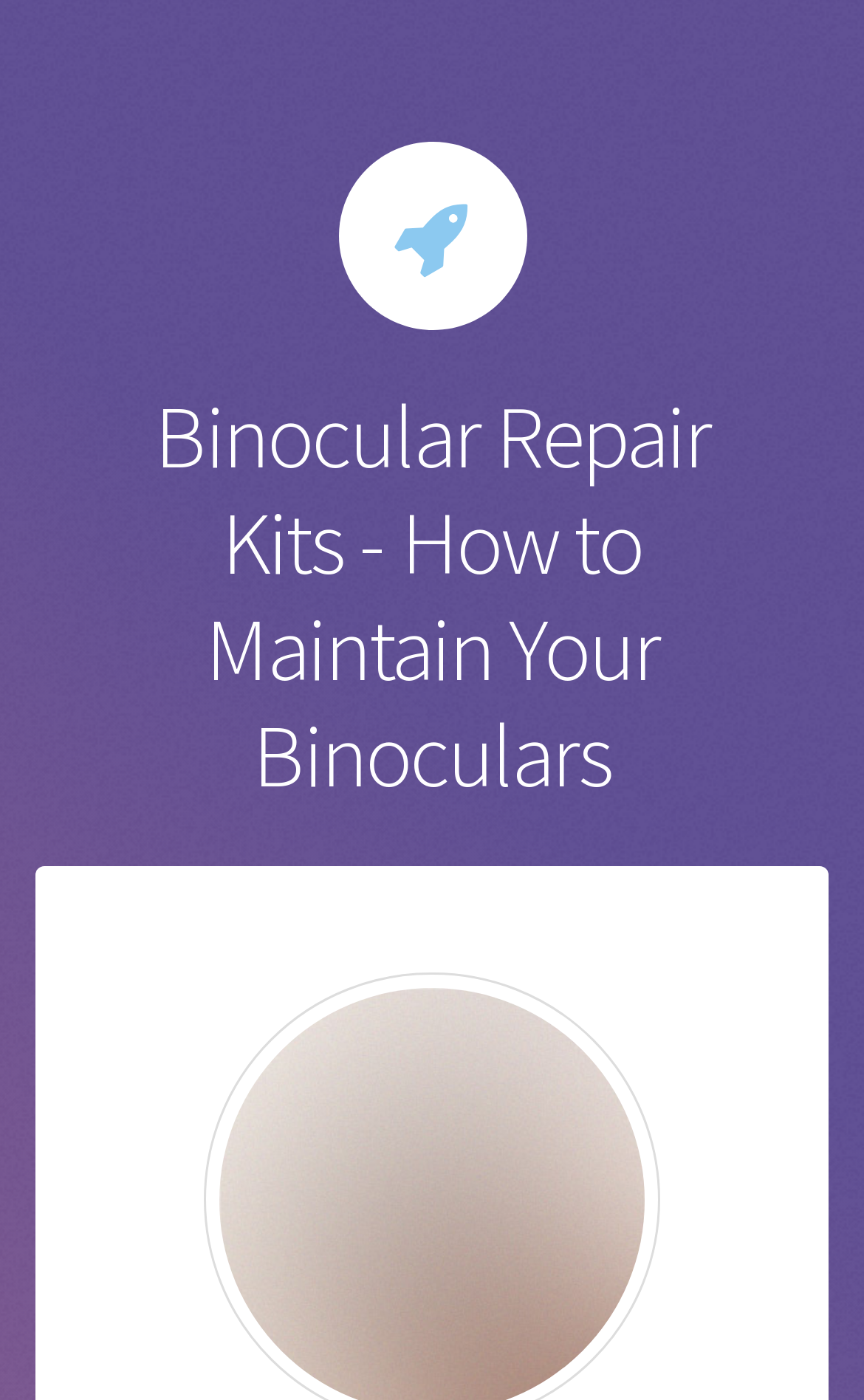Can you find and generate the webpage's heading?

Binocular Repair Kits - How to Maintain Your Binoculars